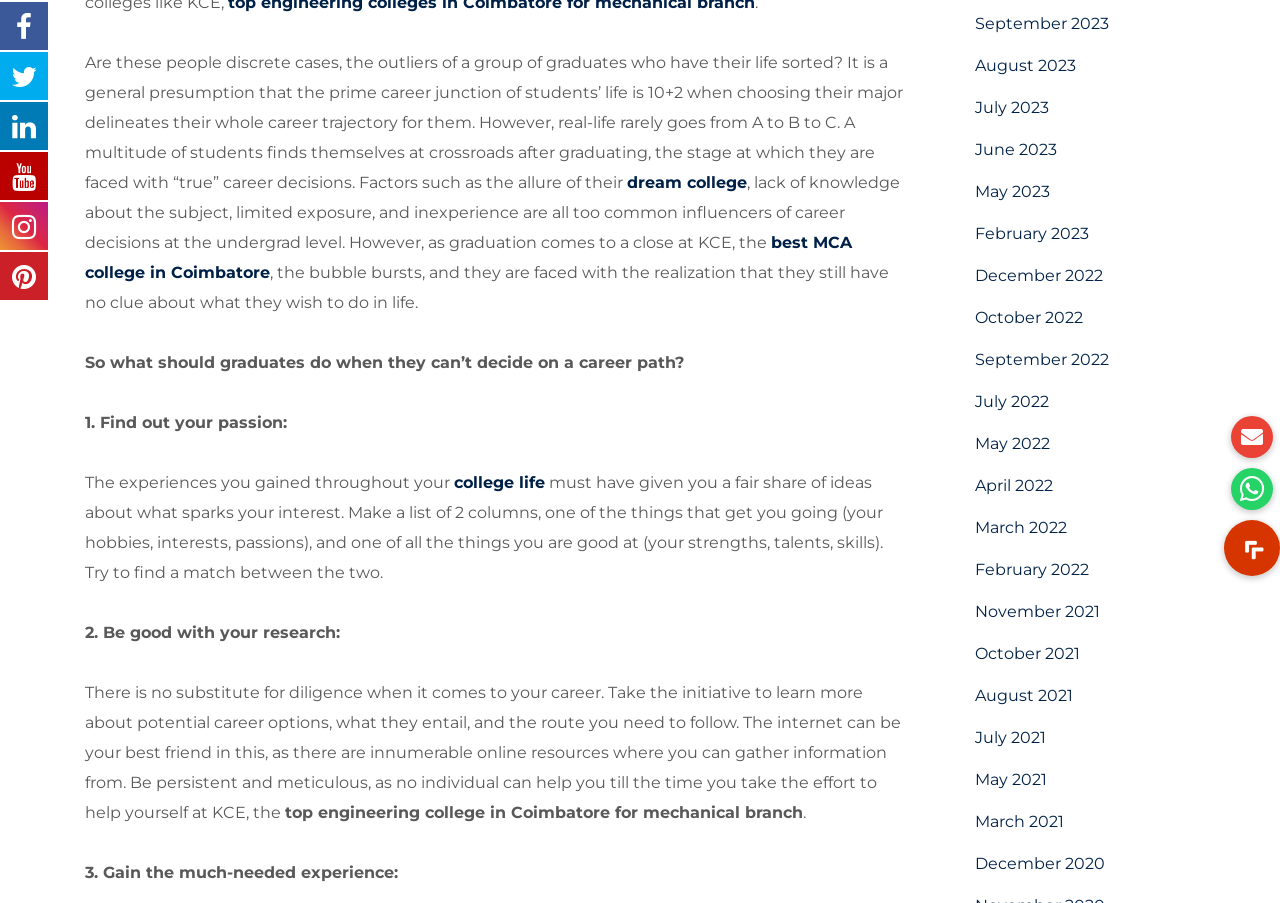Identify the bounding box for the UI element that is described as follows: "aria-label="Mail action"".

[0.962, 0.461, 0.995, 0.507]